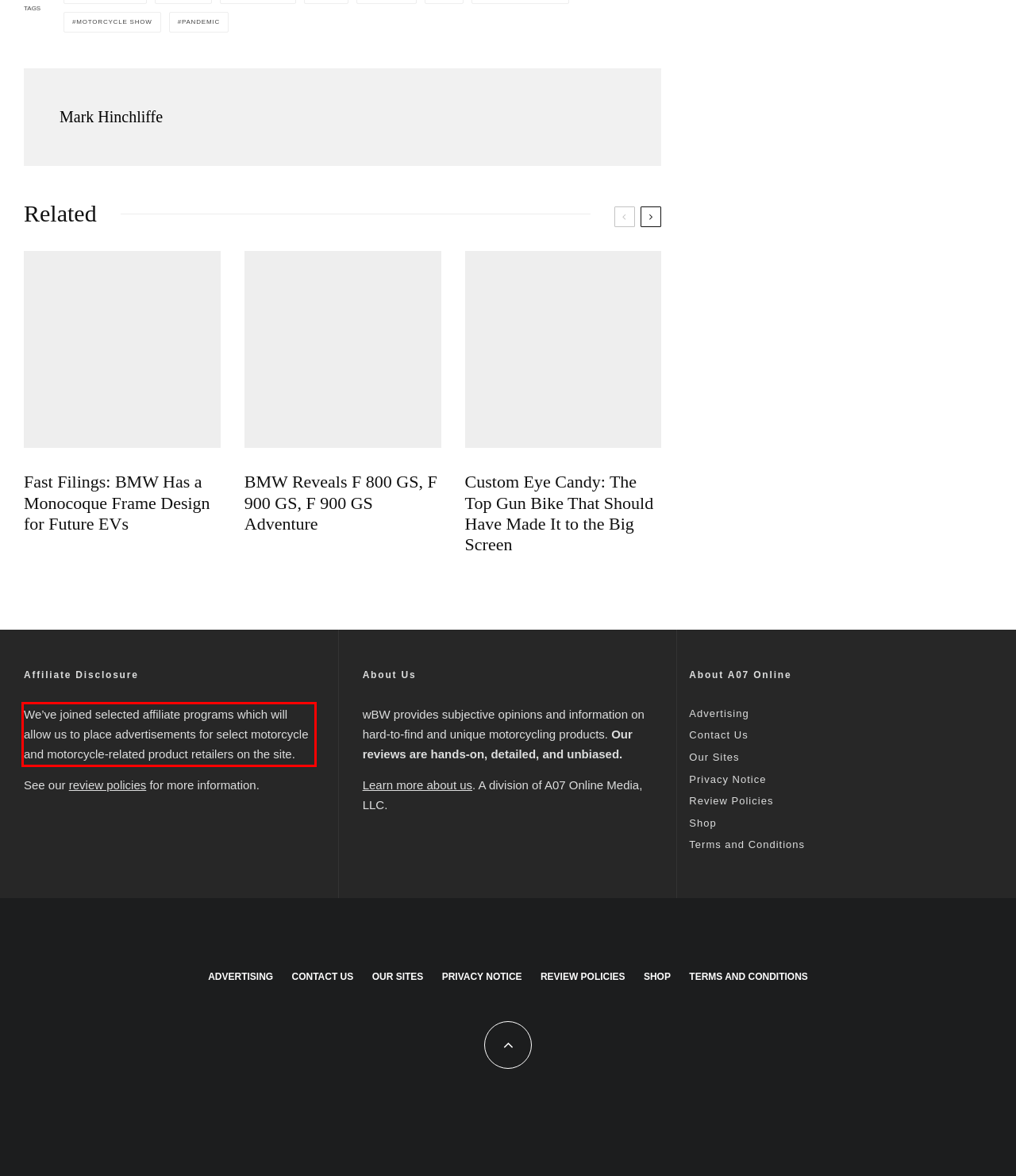Perform OCR on the text inside the red-bordered box in the provided screenshot and output the content.

We’ve joined selected affiliate programs which will allow us to place advertisements for select motorcycle and motorcycle-related product retailers on the site.